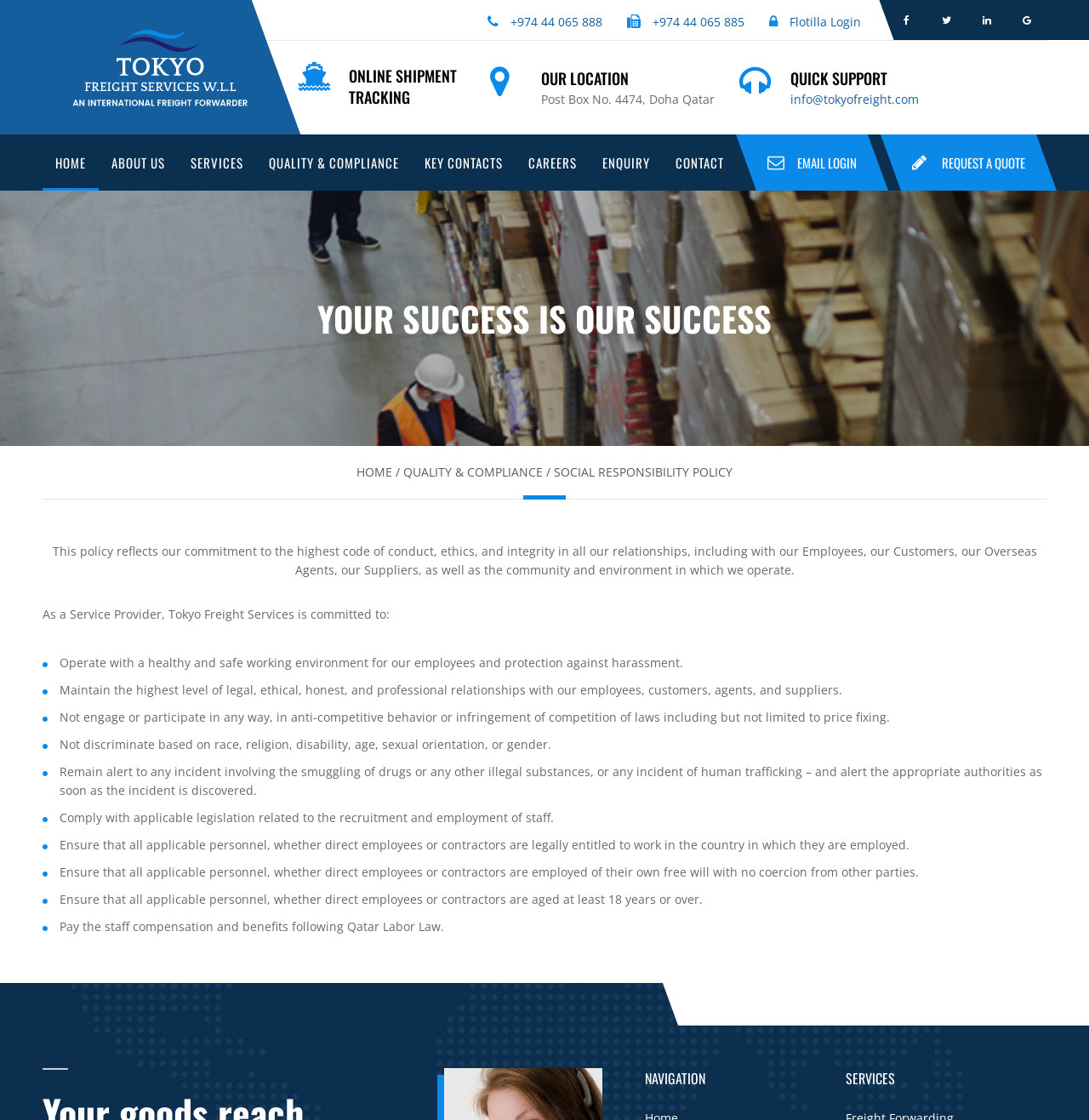Refer to the image and answer the question with as much detail as possible: What is the company's stance on discrimination?

The company's stance on discrimination is obtained from the static text element, which states 'Not discriminate based on race, religion, disability, age, sexual orientation, or gender'.